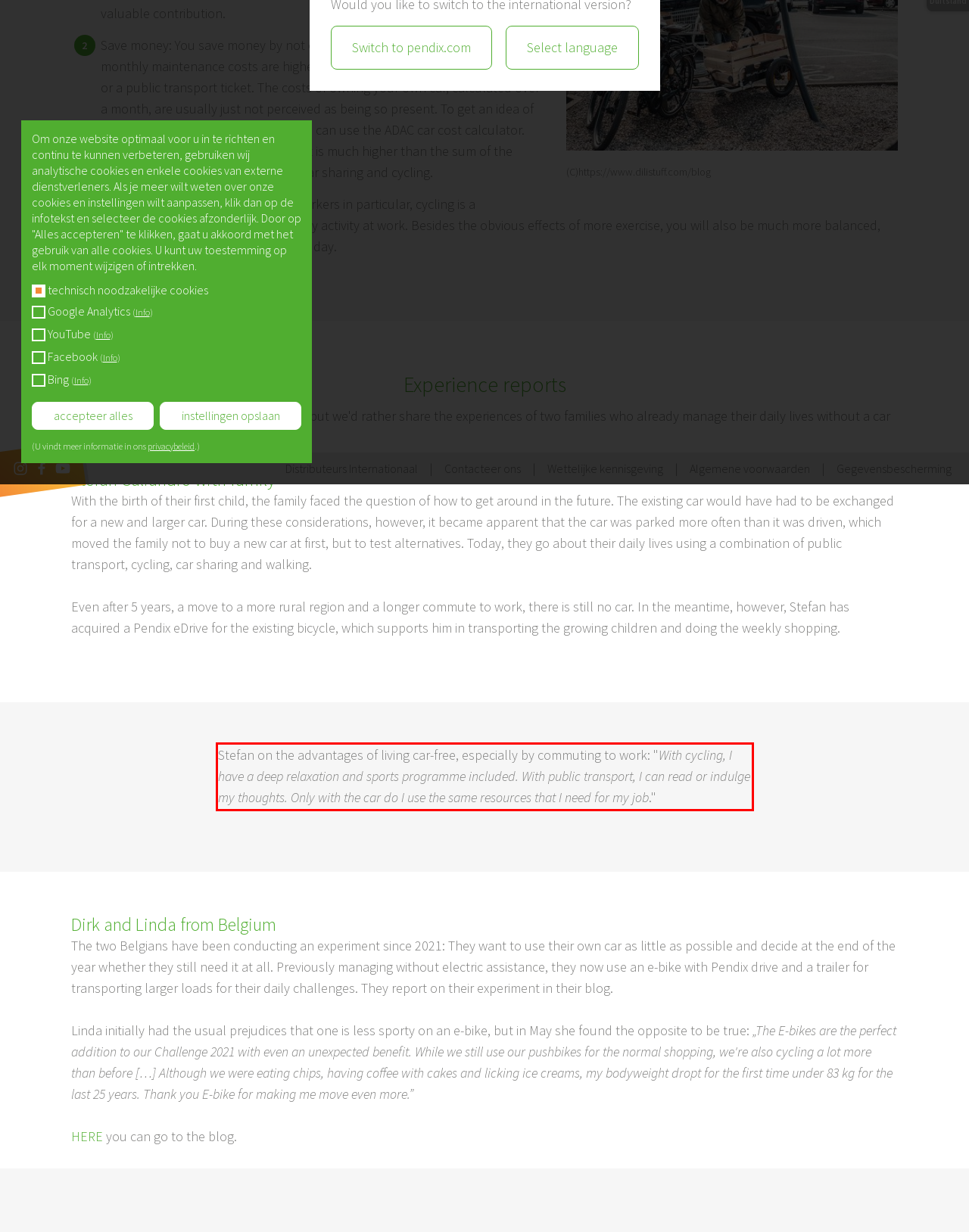Observe the screenshot of the webpage, locate the red bounding box, and extract the text content within it.

Stefan on the advantages of living car-free, especially by commuting to work: "With cycling, I have a deep relaxation and sports programme included. With public transport, I can read or indulge my thoughts. Only with the car do I use the same resources that I need for my job."